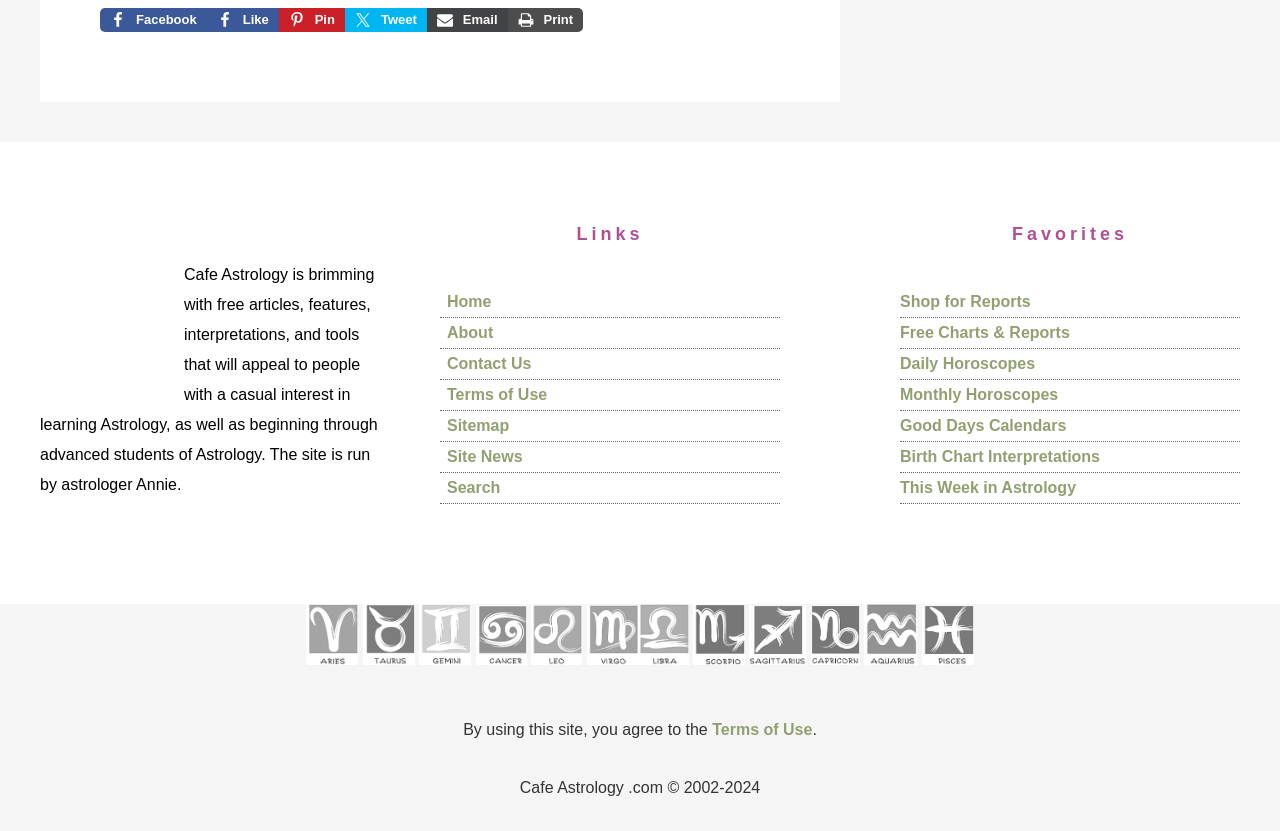Select the bounding box coordinates of the element I need to click to carry out the following instruction: "Go to Home page".

[0.349, 0.353, 0.384, 0.373]